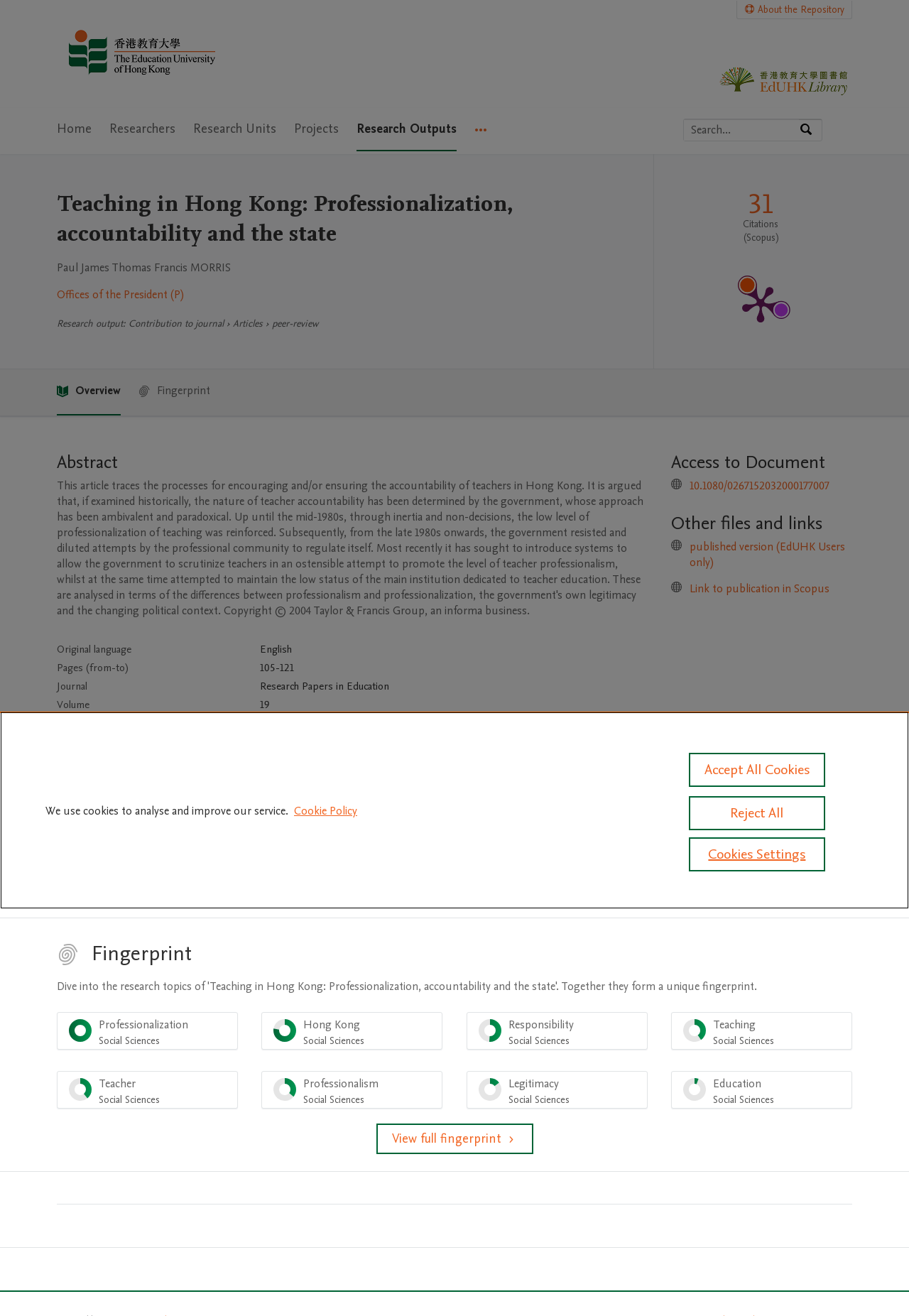Given the element description, predict the bounding box coordinates in the format (top-left x, top-left y, bottom-right x, bottom-right y), using floating point numbers between 0 and 1: Cookies Settings

[0.758, 0.636, 0.908, 0.662]